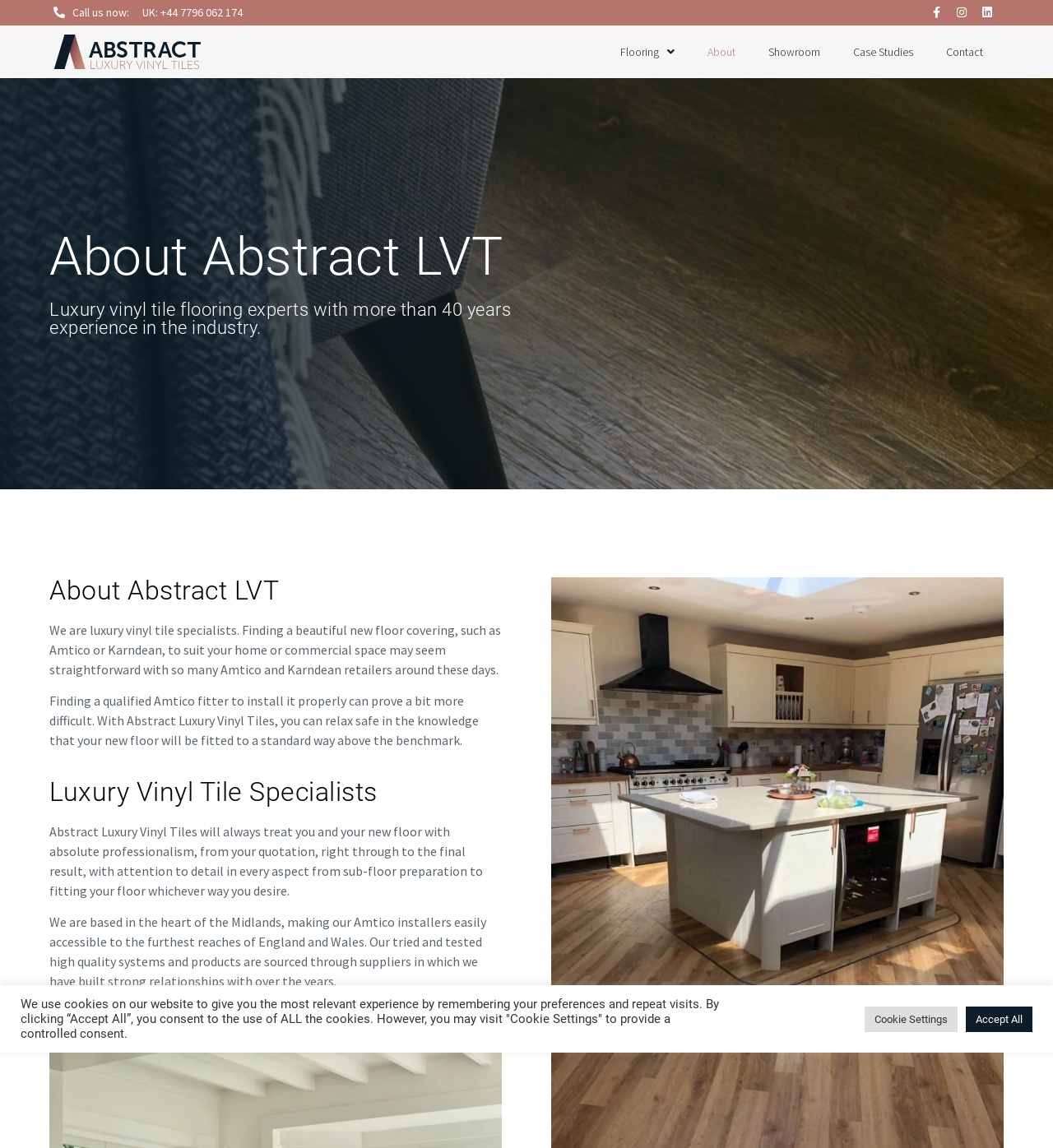Please determine the bounding box coordinates of the element to click on in order to accomplish the following task: "Call us now". Ensure the coordinates are four float numbers ranging from 0 to 1, i.e., [left, top, right, bottom].

[0.135, 0.004, 0.23, 0.019]